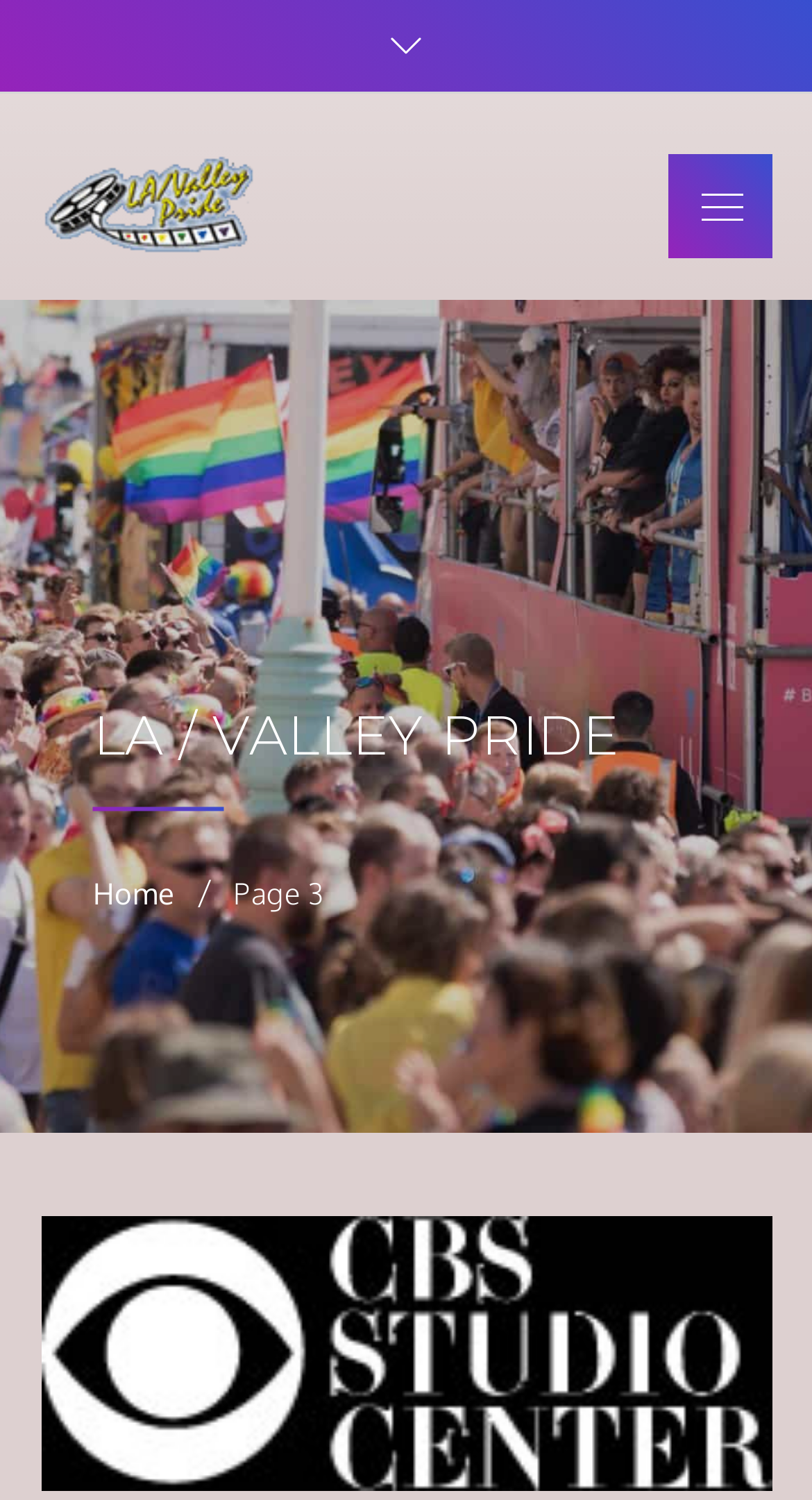Provide the bounding box coordinates of the UI element that matches the description: "alt="Open Food Network Community"".

None